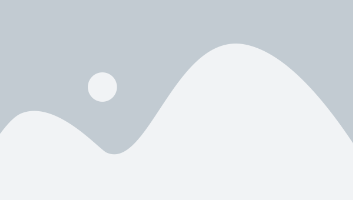Answer succinctly with a single word or phrase:
What is the purpose of the image on the webpage?

To enhance aesthetic appeal